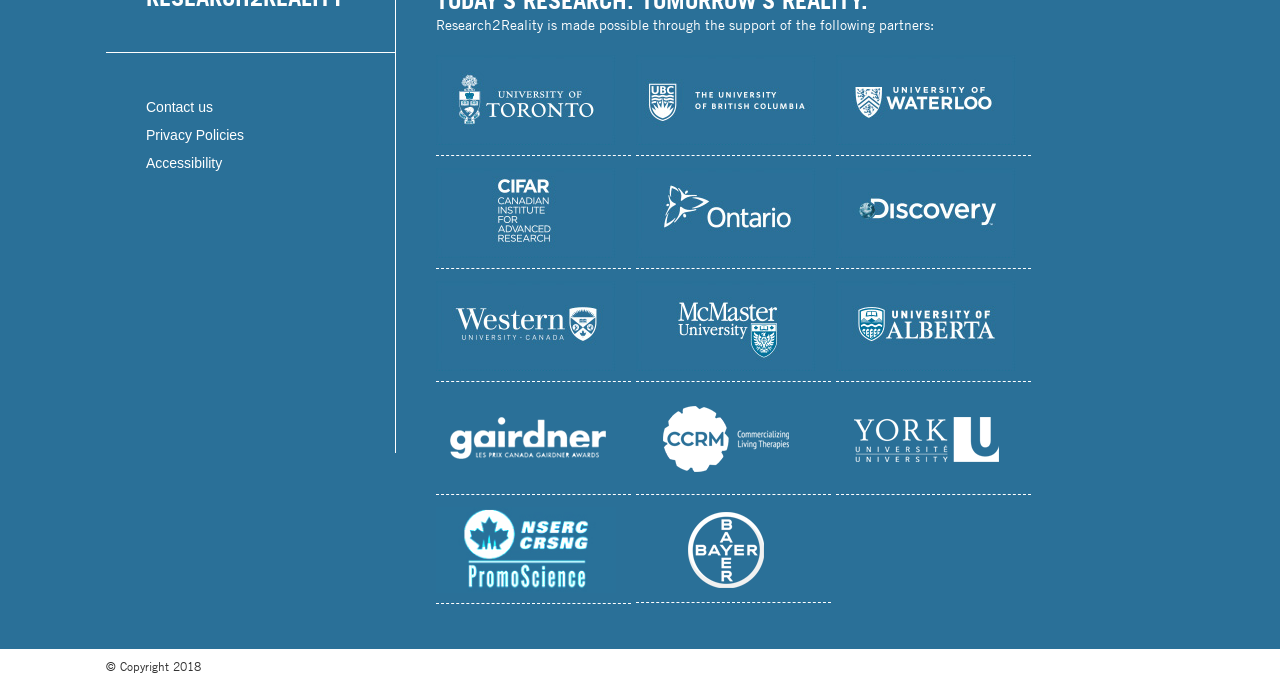Find the bounding box coordinates of the area to click in order to follow the instruction: "Visit York University website".

[0.653, 0.69, 0.794, 0.713]